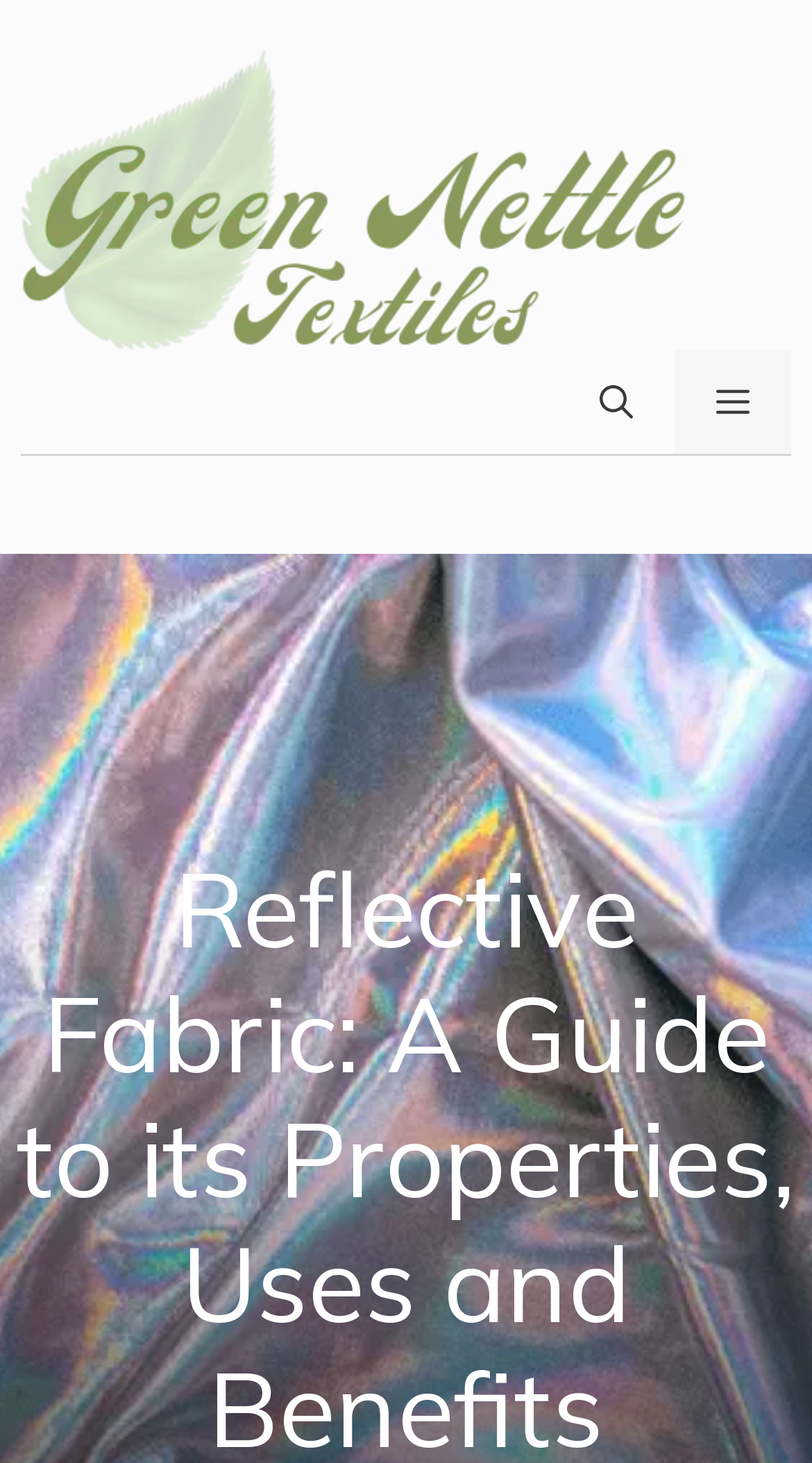Respond with a single word or phrase:
Is there a search bar on the page?

Yes